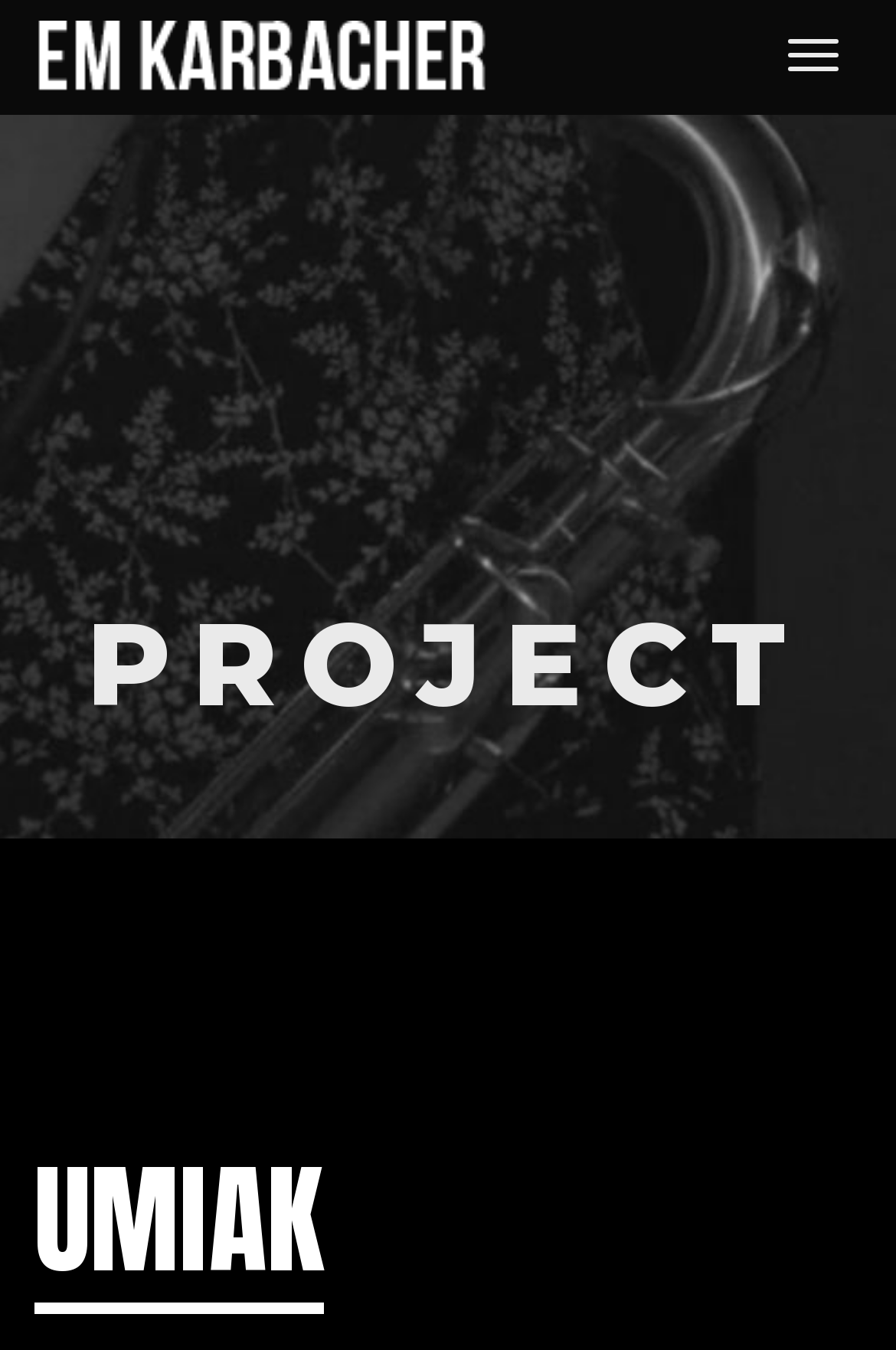Predict the bounding box of the UI element that fits this description: "Gothic District".

None